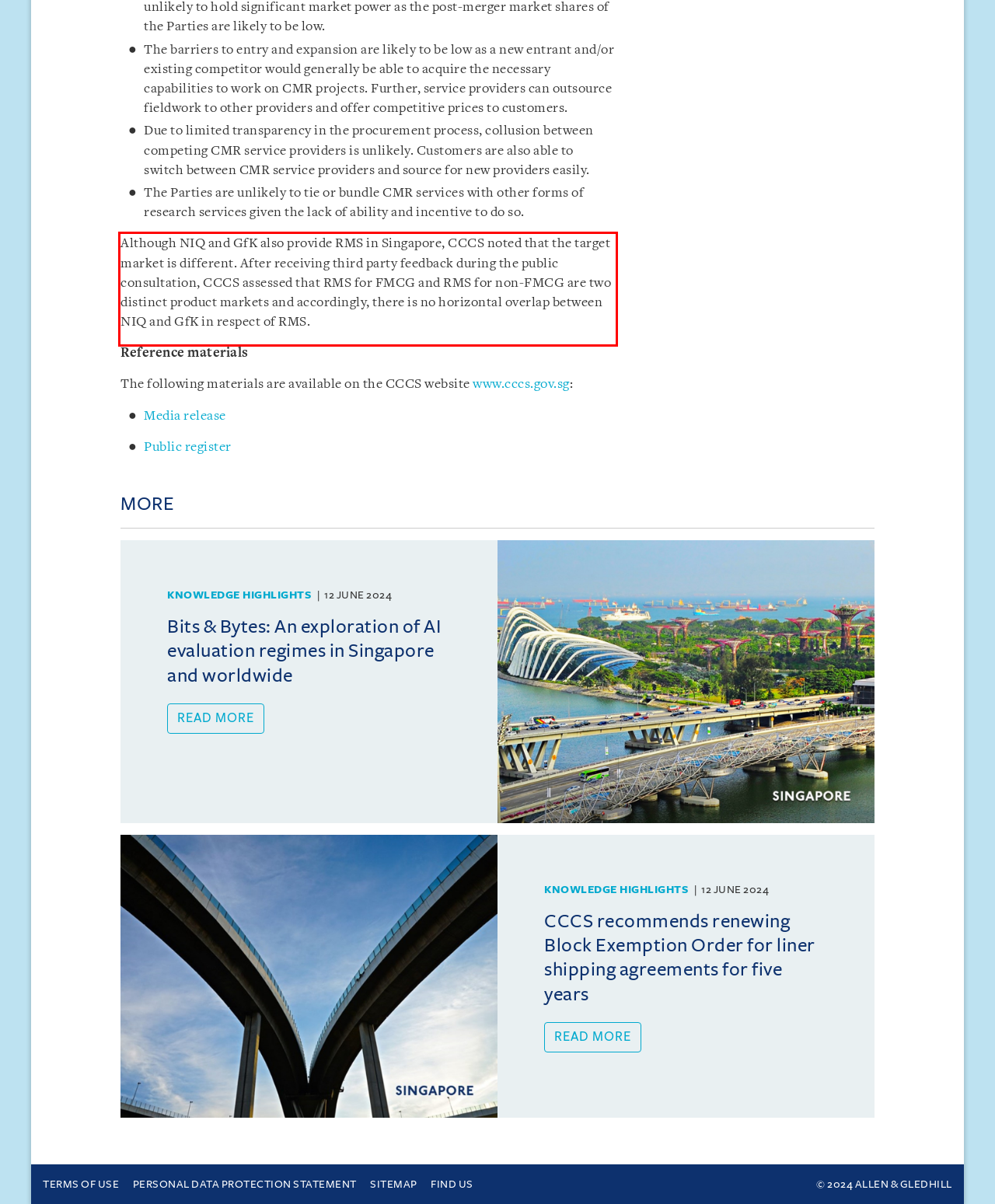Within the screenshot of a webpage, identify the red bounding box and perform OCR to capture the text content it contains.

Although NIQ and GfK also provide RMS in Singapore, CCCS noted that the target market is different. After receiving third party feedback during the public consultation, CCCS assessed that RMS for FMCG and RMS for non-FMCG are two distinct product markets and accordingly, there is no horizontal overlap between NIQ and GfK in respect of RMS.